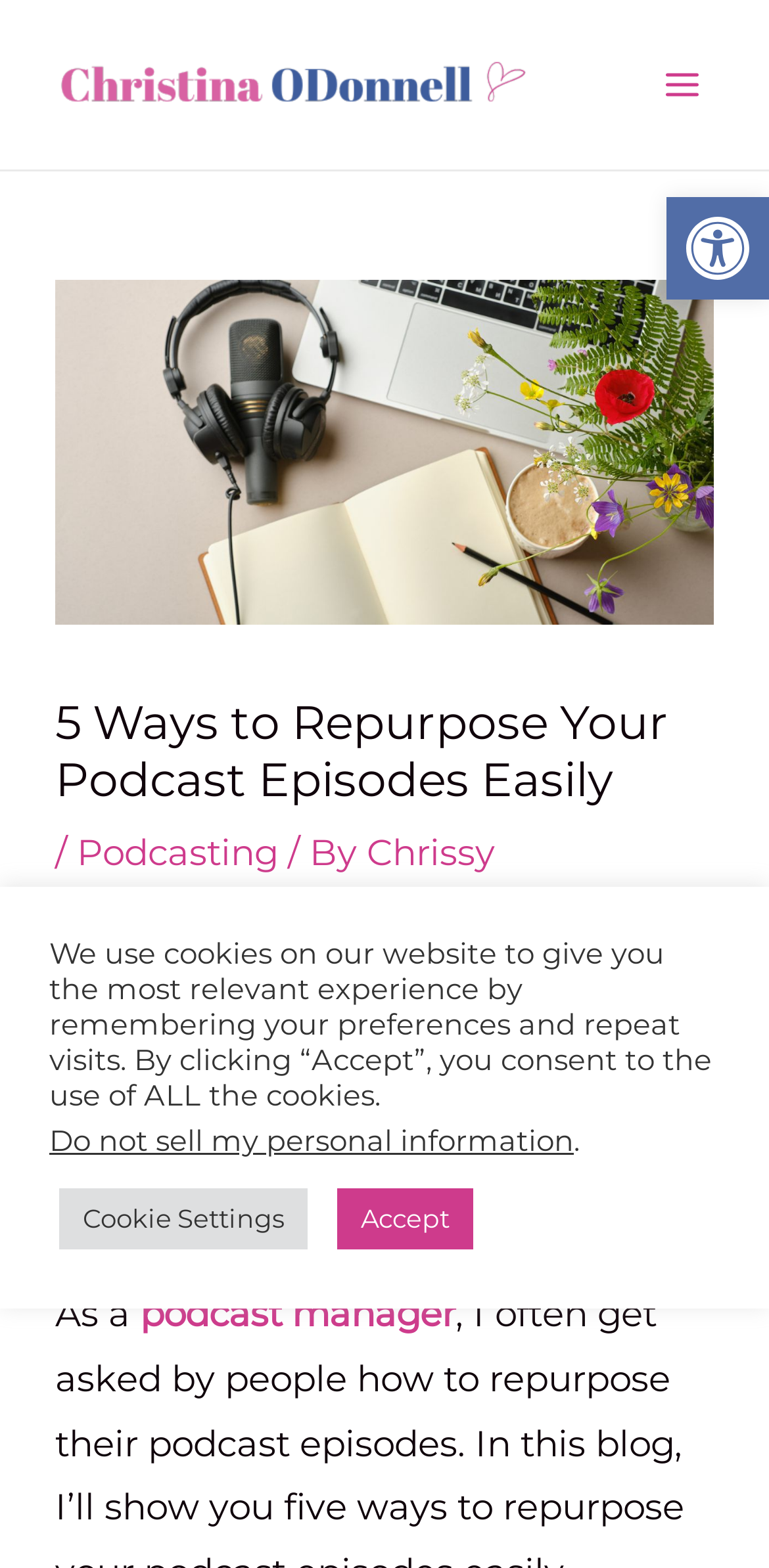Answer in one word or a short phrase: 
What is the purpose of the webpage?

To provide tips on repurposing podcast episodes